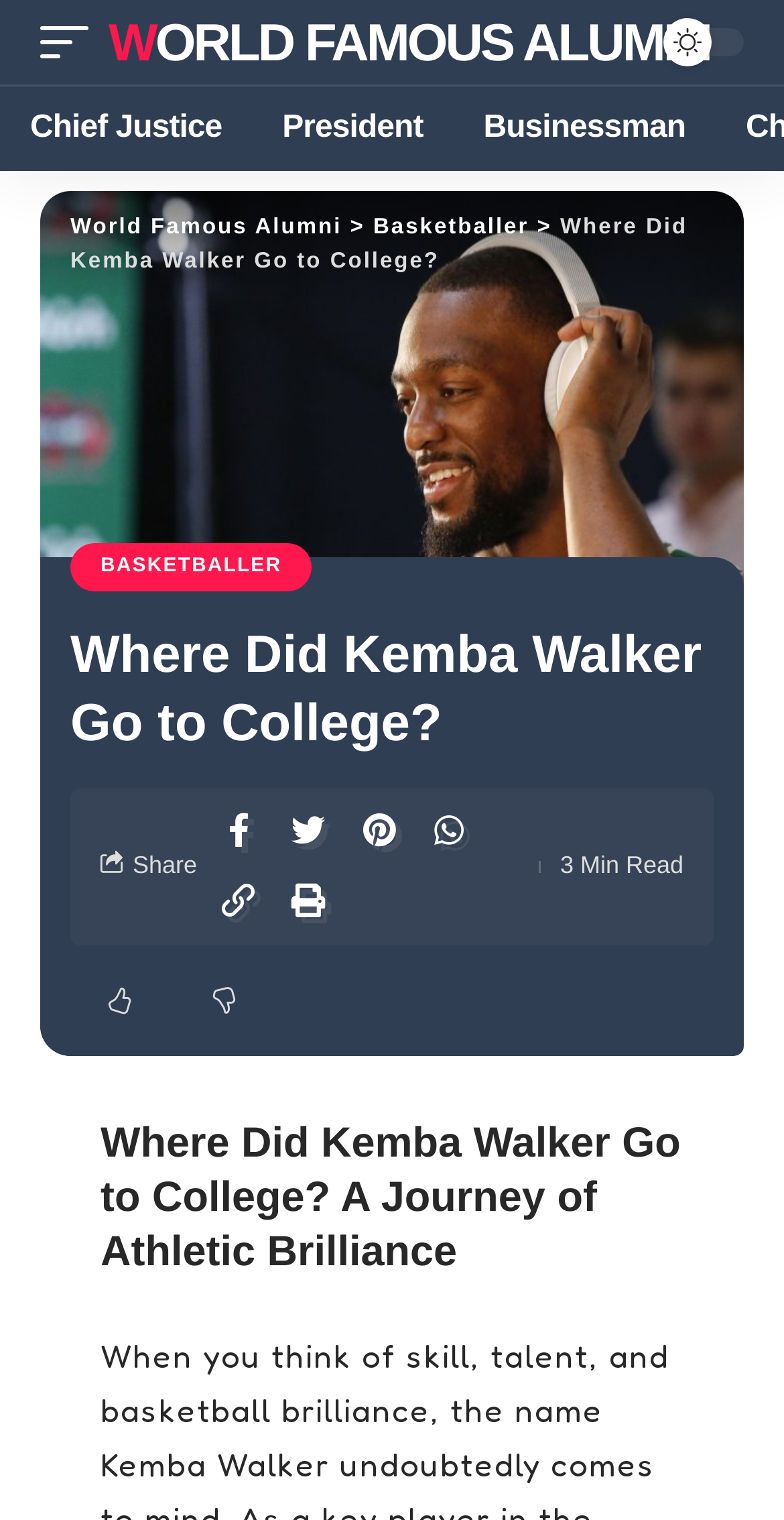Use a single word or phrase to answer this question: 
What is the category of alumni mentioned?

World Famous Alumni